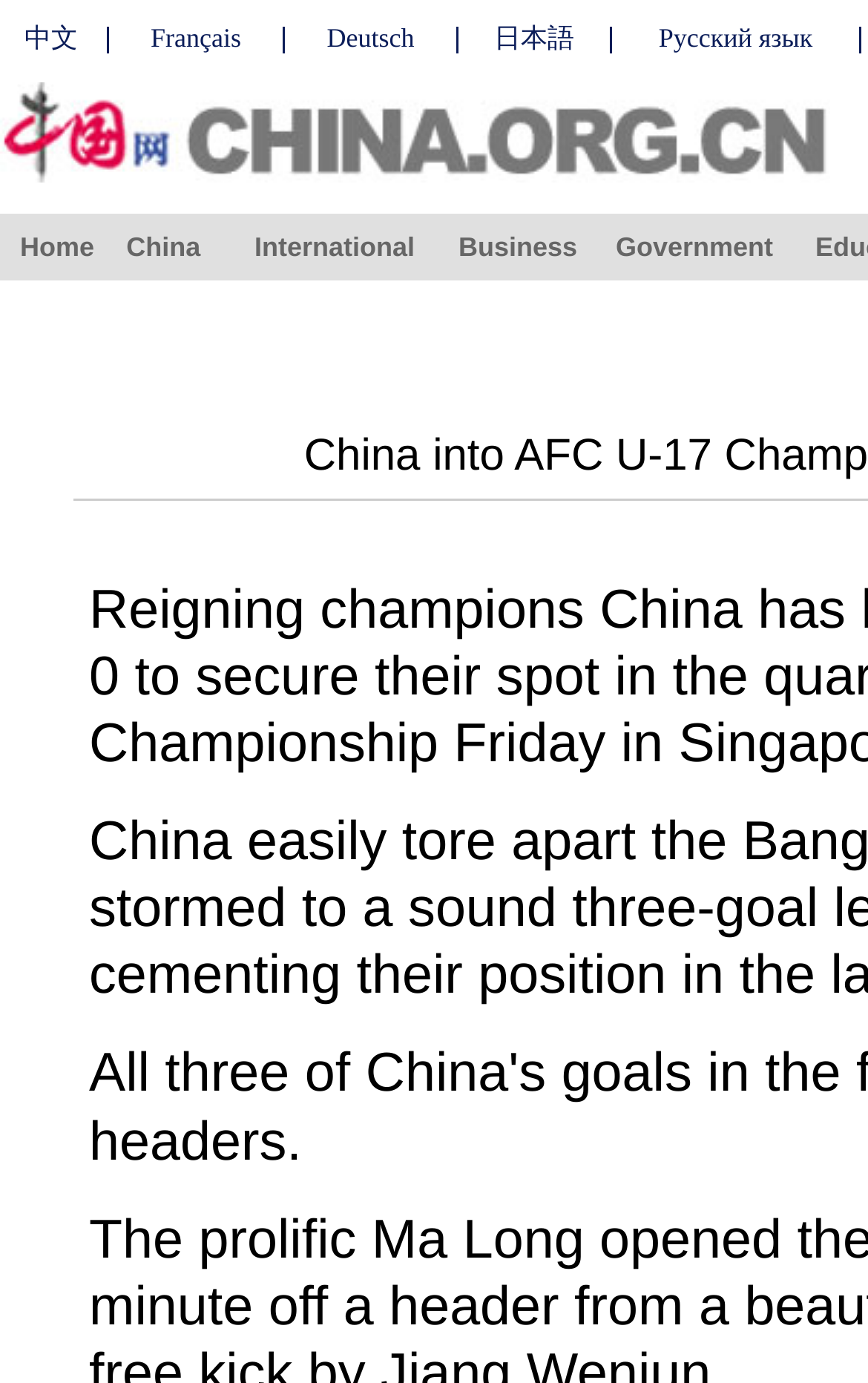Find the bounding box coordinates of the area that needs to be clicked in order to achieve the following instruction: "Read International news". The coordinates should be specified as four float numbers between 0 and 1, i.e., [left, top, right, bottom].

[0.293, 0.167, 0.478, 0.19]